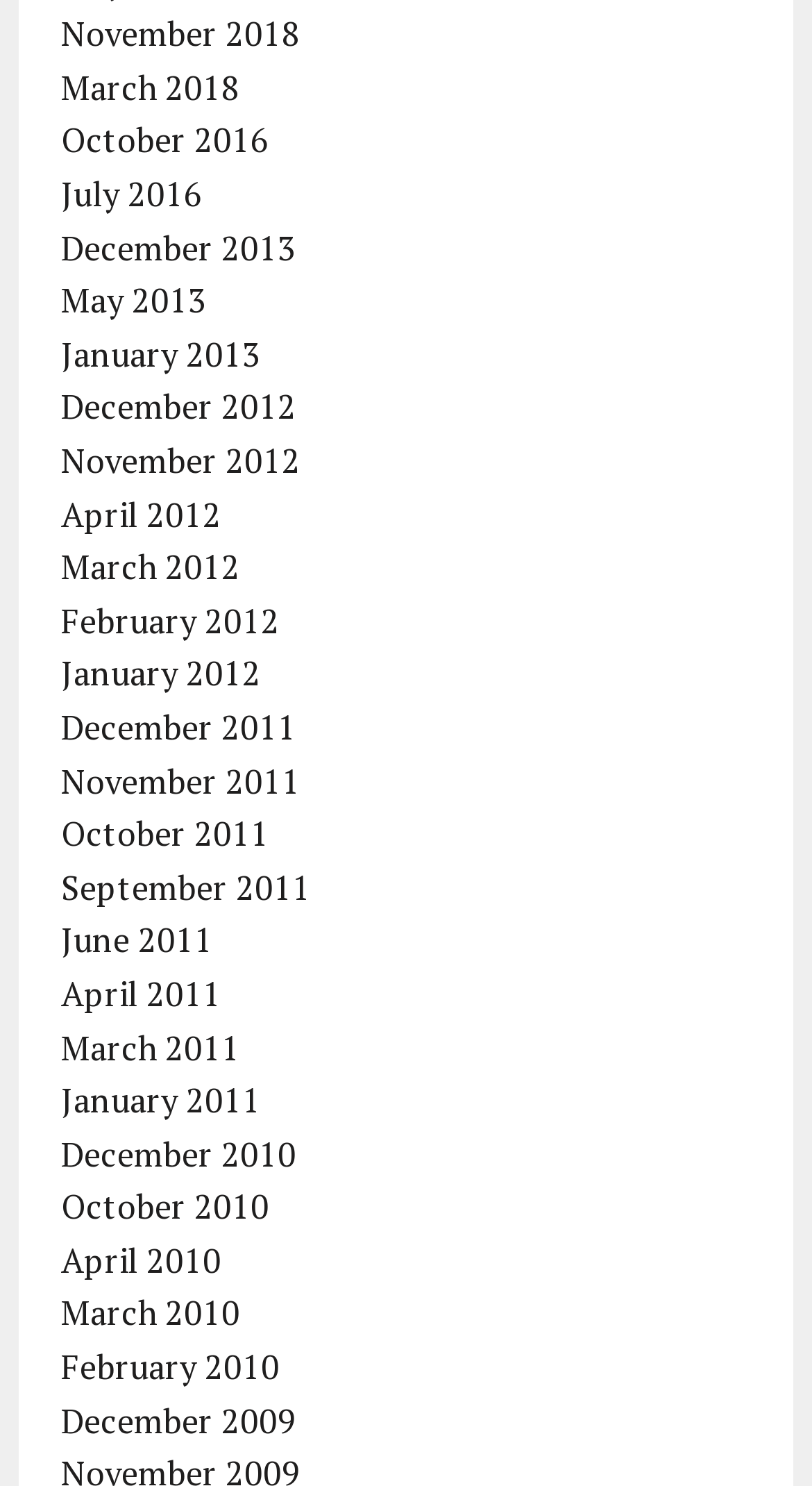How many links are available on this webpage?
Answer the question based on the image using a single word or a brief phrase.

357